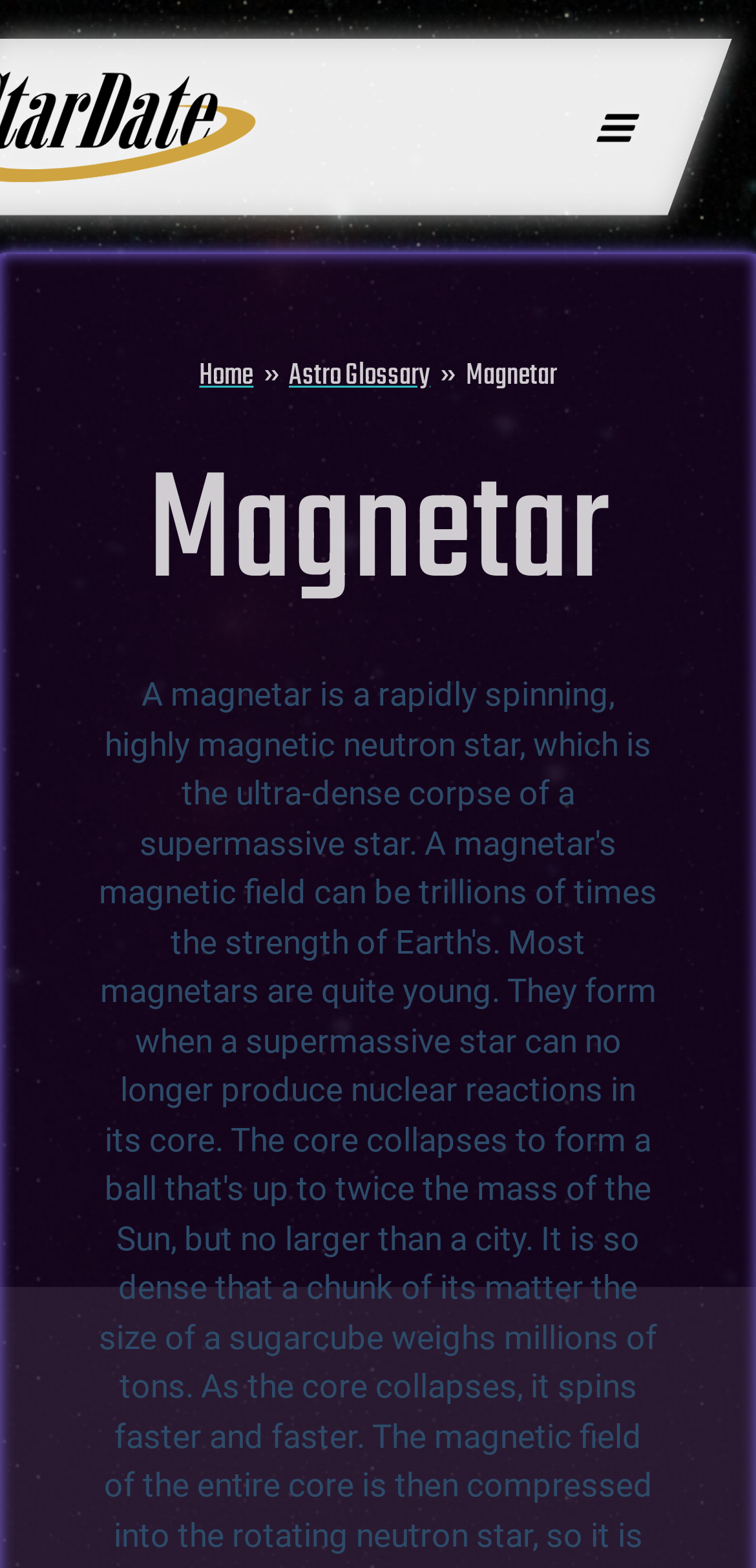Produce an extensive caption that describes everything on the webpage.

The webpage is about magnetars, which are rapidly spinning, highly magnetic neutron stars. At the top right corner, there is a button labeled "MAIN MENU" with an image to its left. Below this button, there is a navigation section with breadcrumbs, containing three links: "Home", "Astro Glossary", and a static text "Magnetar". 

Below the navigation section, there is a heading that also reads "Magnetar", which is centered at the top of the page. The overall structure of the webpage is divided into clear sections, with the main content likely to be presented below the heading.